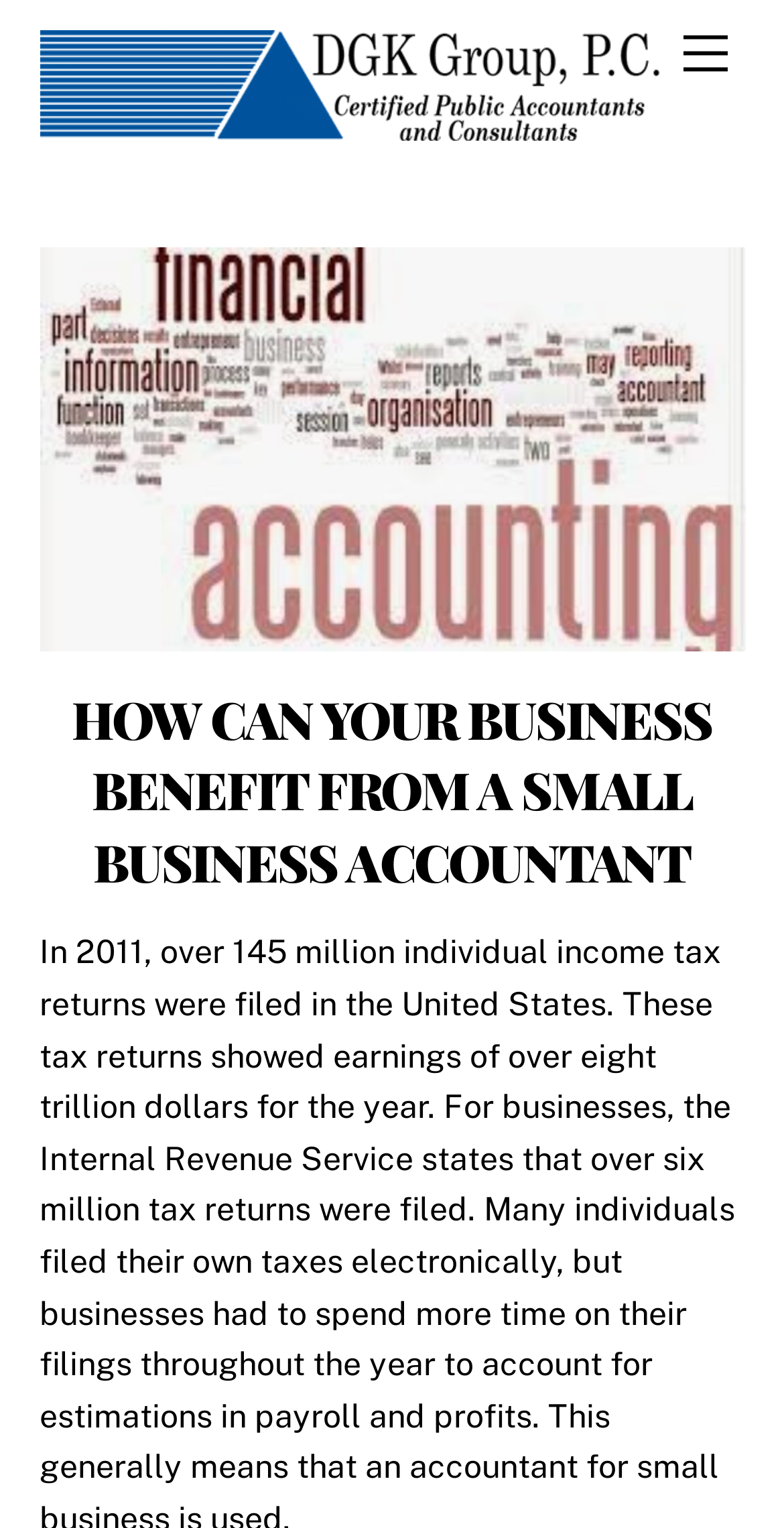What is the company name?
Refer to the image and provide a one-word or short phrase answer.

DGK Group, Inc.